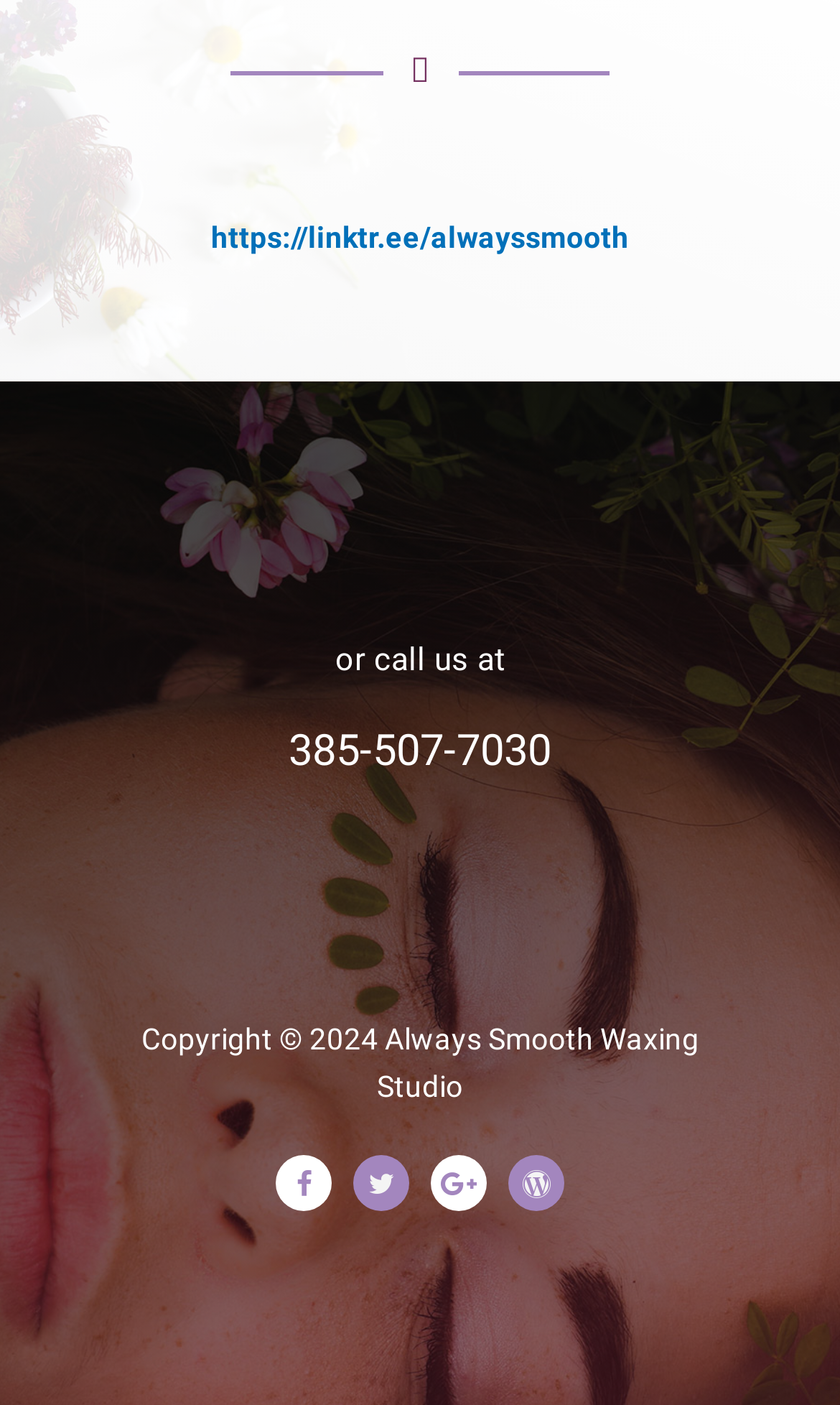Please determine the bounding box coordinates for the element with the description: "Wordpress".

[0.605, 0.822, 0.672, 0.862]